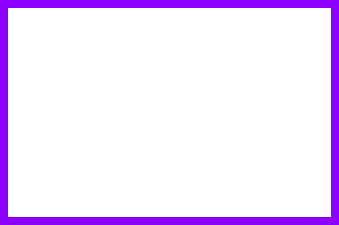Please look at the image and answer the question with a detailed explanation: What is the focus of the surrounding content on the webpage?

The surrounding content emphasizes the importance of community support and assistance in addressing alcohol-related issues, which highlights the significance of collective effort in overcoming addiction and promoting recovery within the AA community.